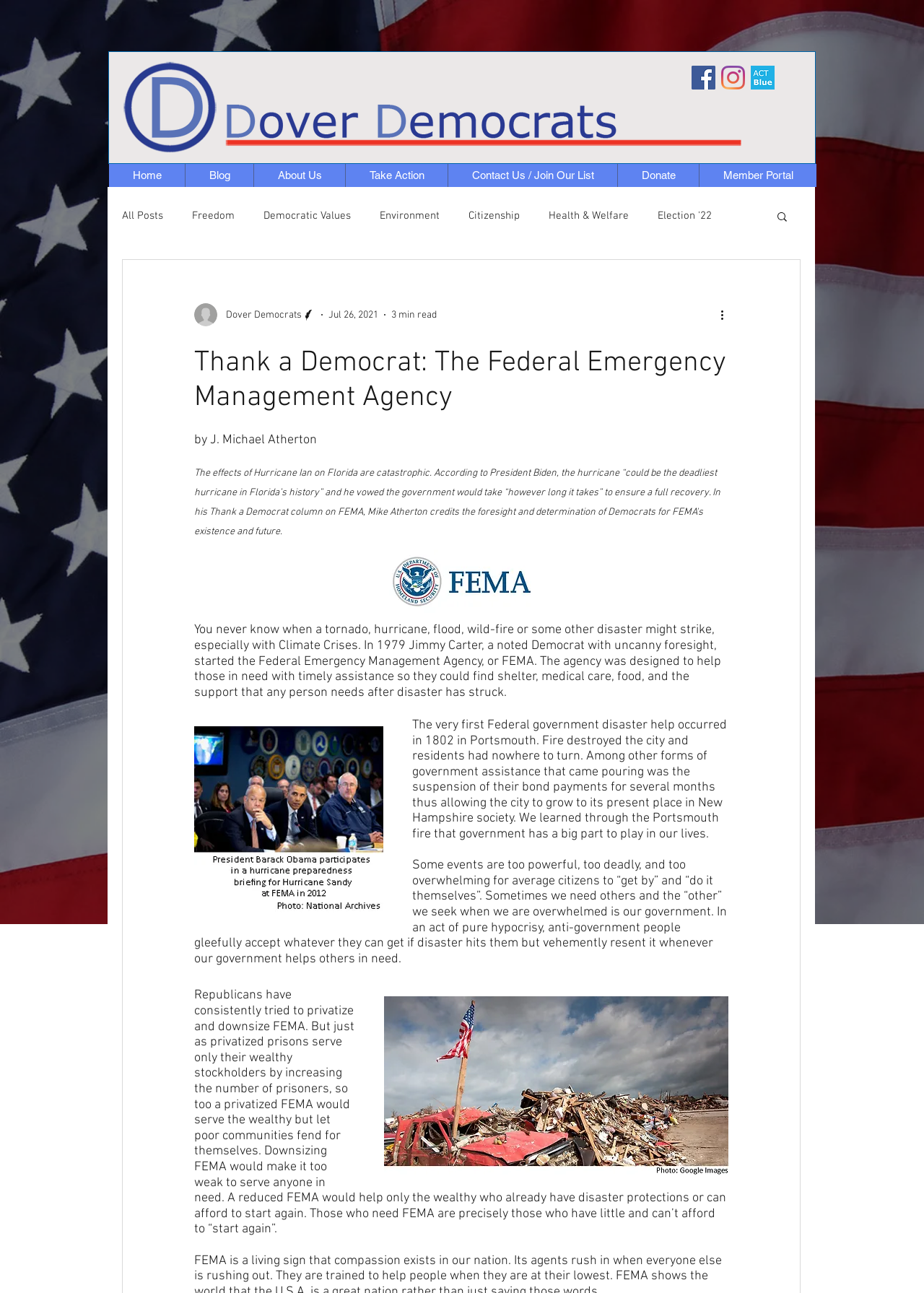Identify the coordinates of the bounding box for the element described below: "aria-label="Facebook Social Icon"". Return the coordinates as four float numbers between 0 and 1: [left, top, right, bottom].

[0.748, 0.051, 0.774, 0.069]